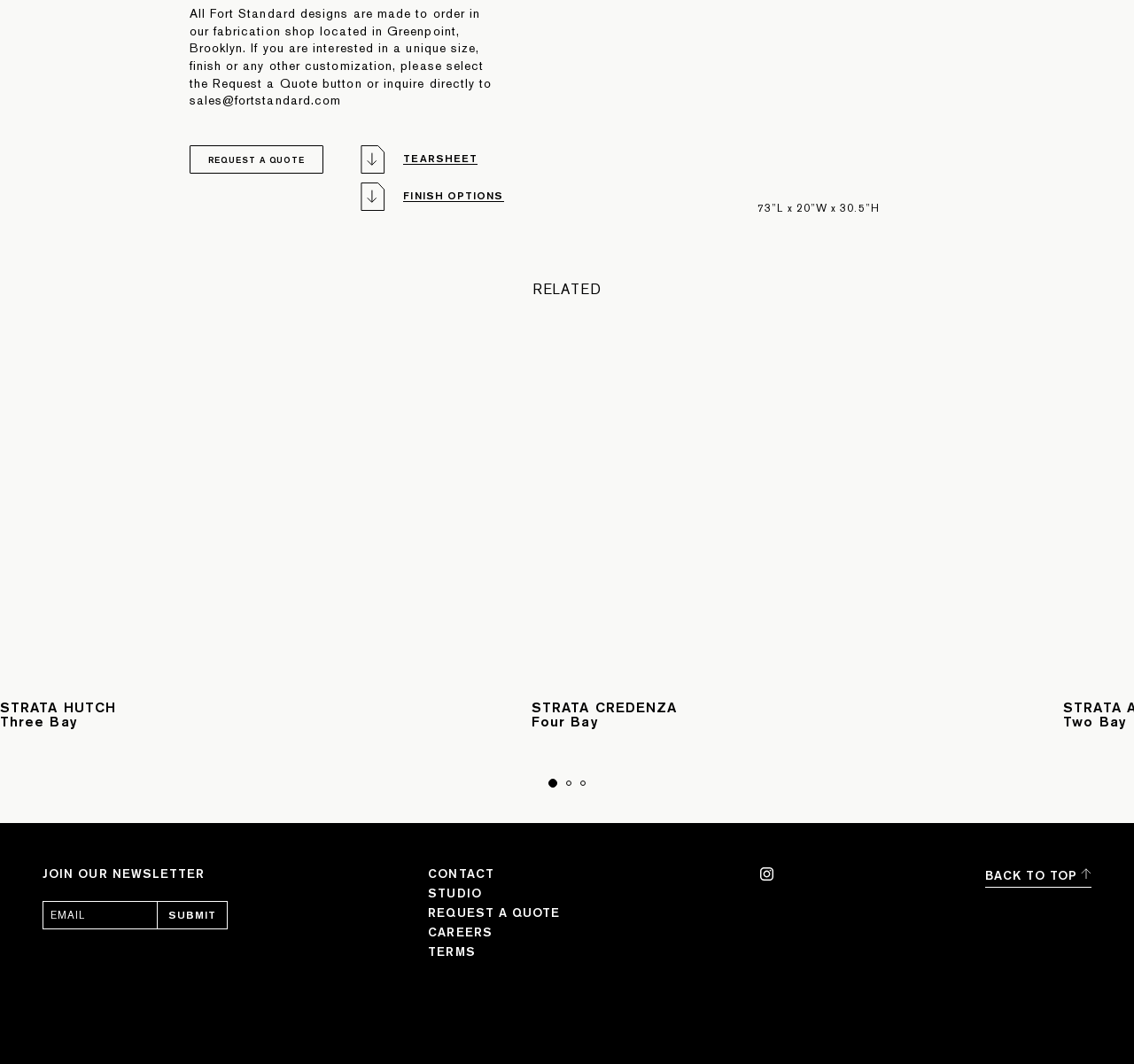What is the location of Fort Standard's fabrication shop?
Please utilize the information in the image to give a detailed response to the question.

The answer can be found in the StaticText element with the text 'All Fort Standard designs are made to order in our fabrication shop located in Greenpoint, Brooklyn.' which provides information about the company's fabrication shop.